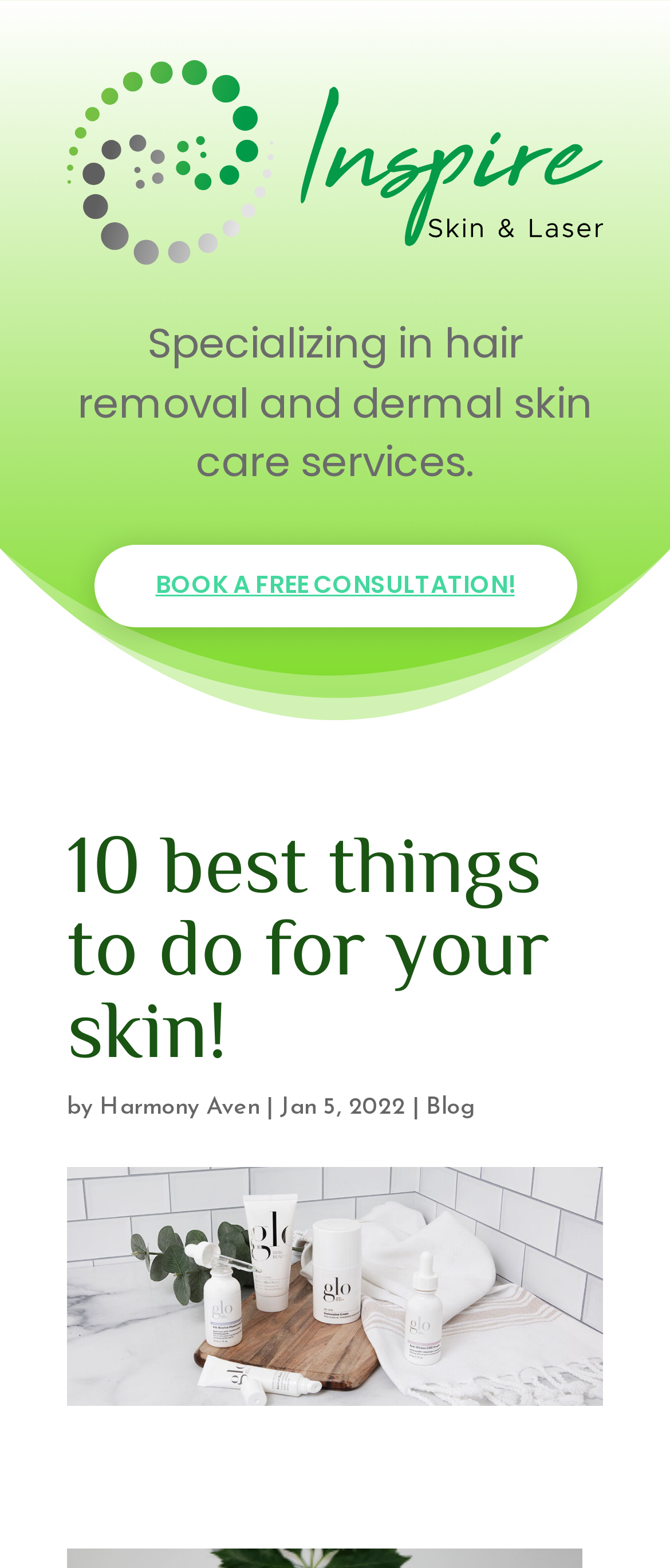Given the element description Harmony Aven, predict the bounding box coordinates for the UI element in the webpage screenshot. The format should be (top-left x, top-left y, bottom-right x, bottom-right y), and the values should be between 0 and 1.

[0.149, 0.698, 0.387, 0.715]